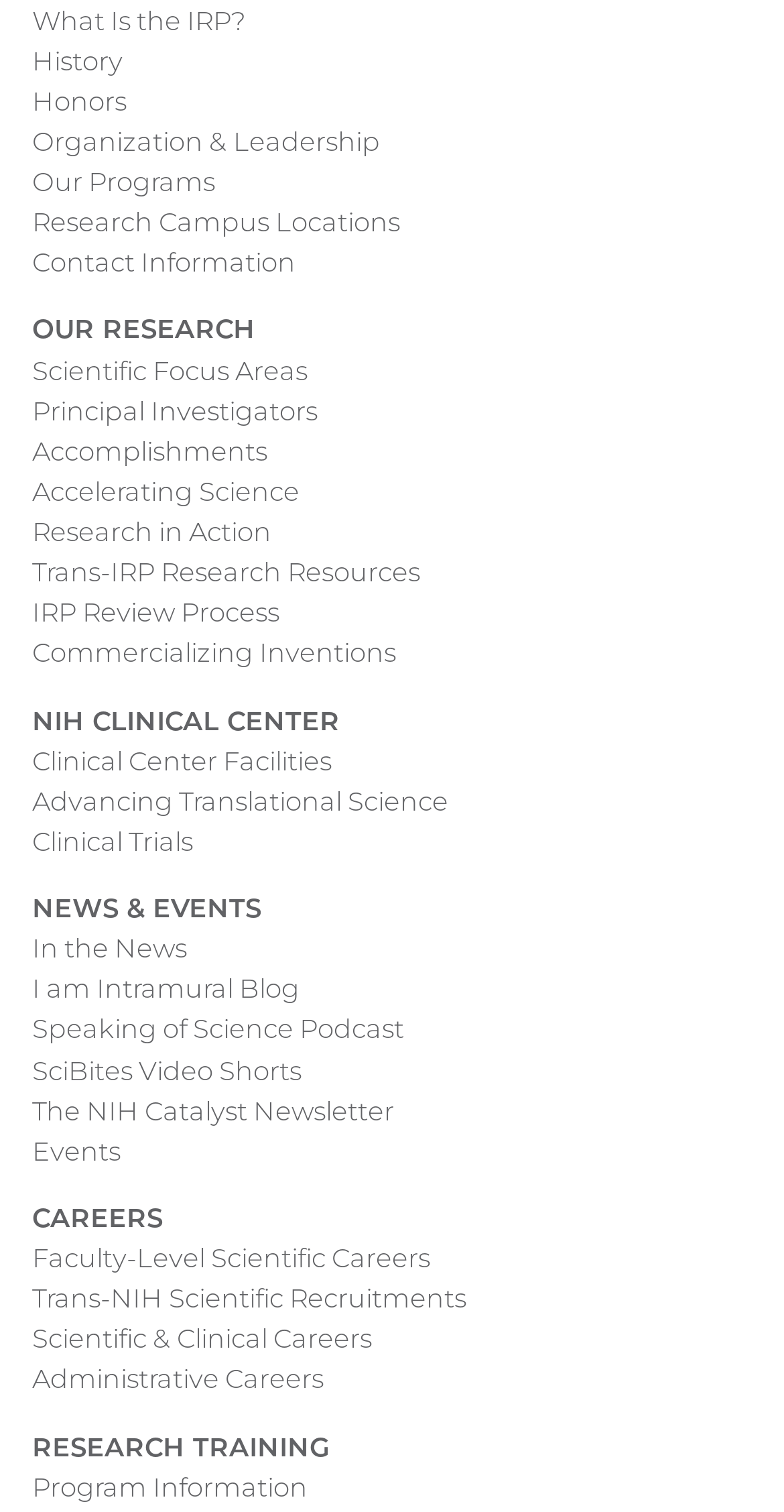What is the last link in the 'NEWS & EVENTS' section?
Based on the image, respond with a single word or phrase.

Events